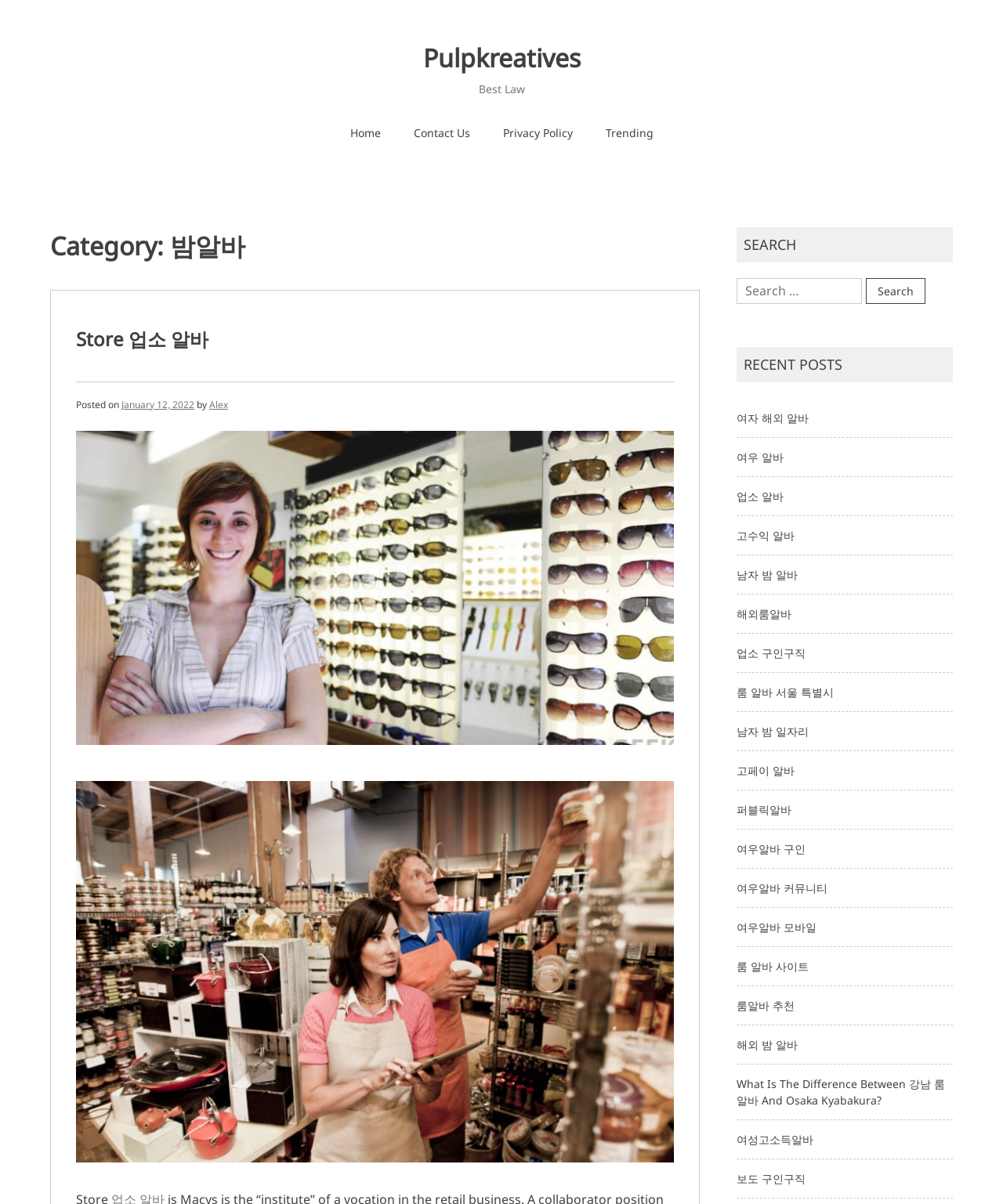Articulate a complete and detailed caption of the webpage elements.

This webpage is an archive page for 밤알바 (night part-time job) related content on the Pulpkreatives website. At the top, there is a navigation menu with links to "Home", "Contact Us", "Privacy Policy", and "Trending". Below the navigation menu, there is a header section with a category title "밤알바" and a subheading "Store 업소 알바" (store part-time job). 

To the right of the header section, there is a search bar with a label "Search for:" and a search button. Below the search bar, there is a section titled "RECENT POSTS" that lists 20 links to recent posts, each with a title related to 밤알바, such as "여자 해외 알바" (female overseas part-time job) and "룸 알바 서울 특별시" (room part-time job in Seoul special city). 

The webpage has a total of 5 links in the top navigation menu, 1 search bar, 1 category title, 1 subheading, and 20 links to recent posts. The overall layout is organized, with clear headings and concise text.